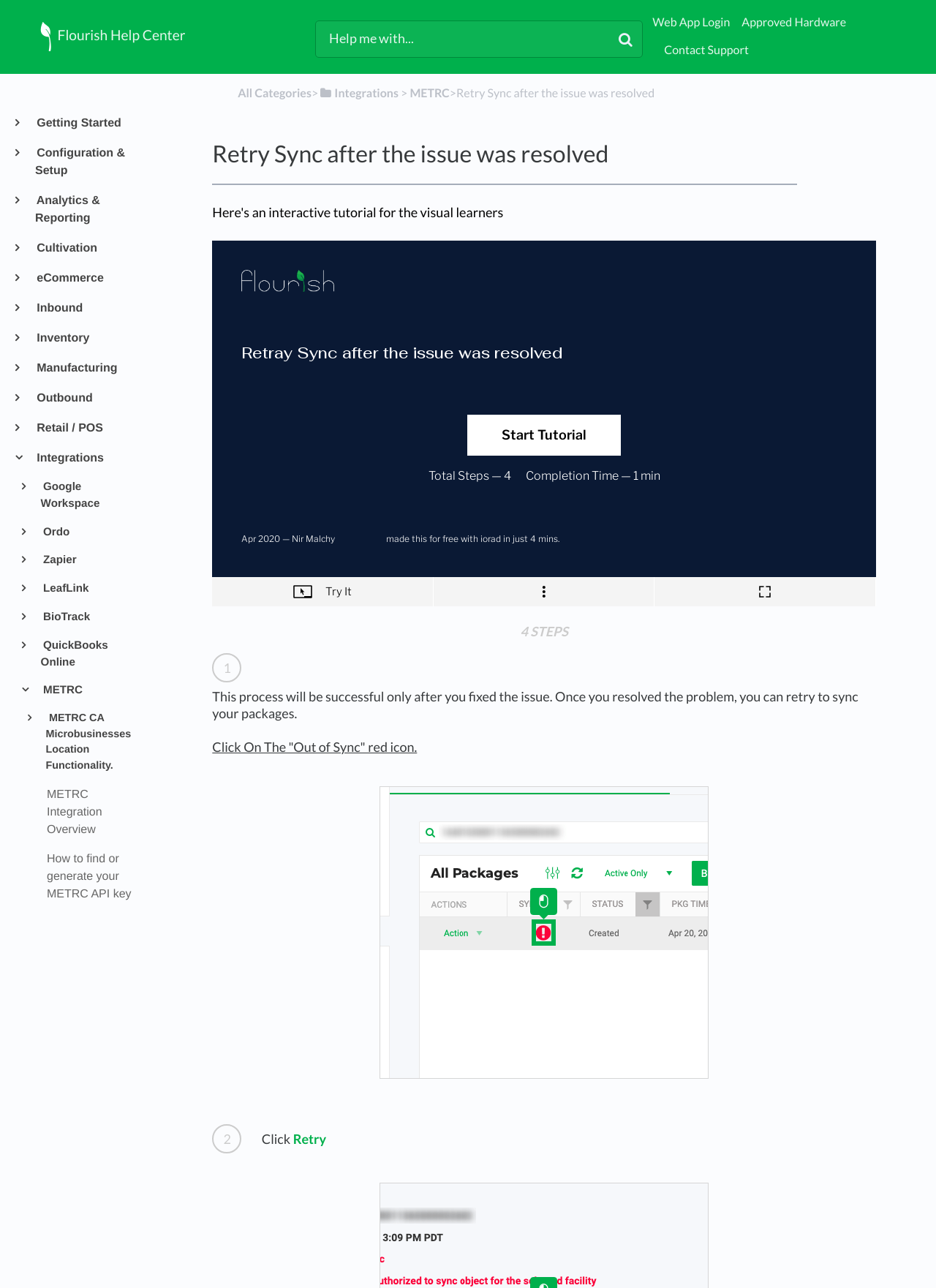Provide a brief response to the question below using a single word or phrase: 
What is the issue that needs to be fixed before retrying to sync?

The issue that caused the sync to fail